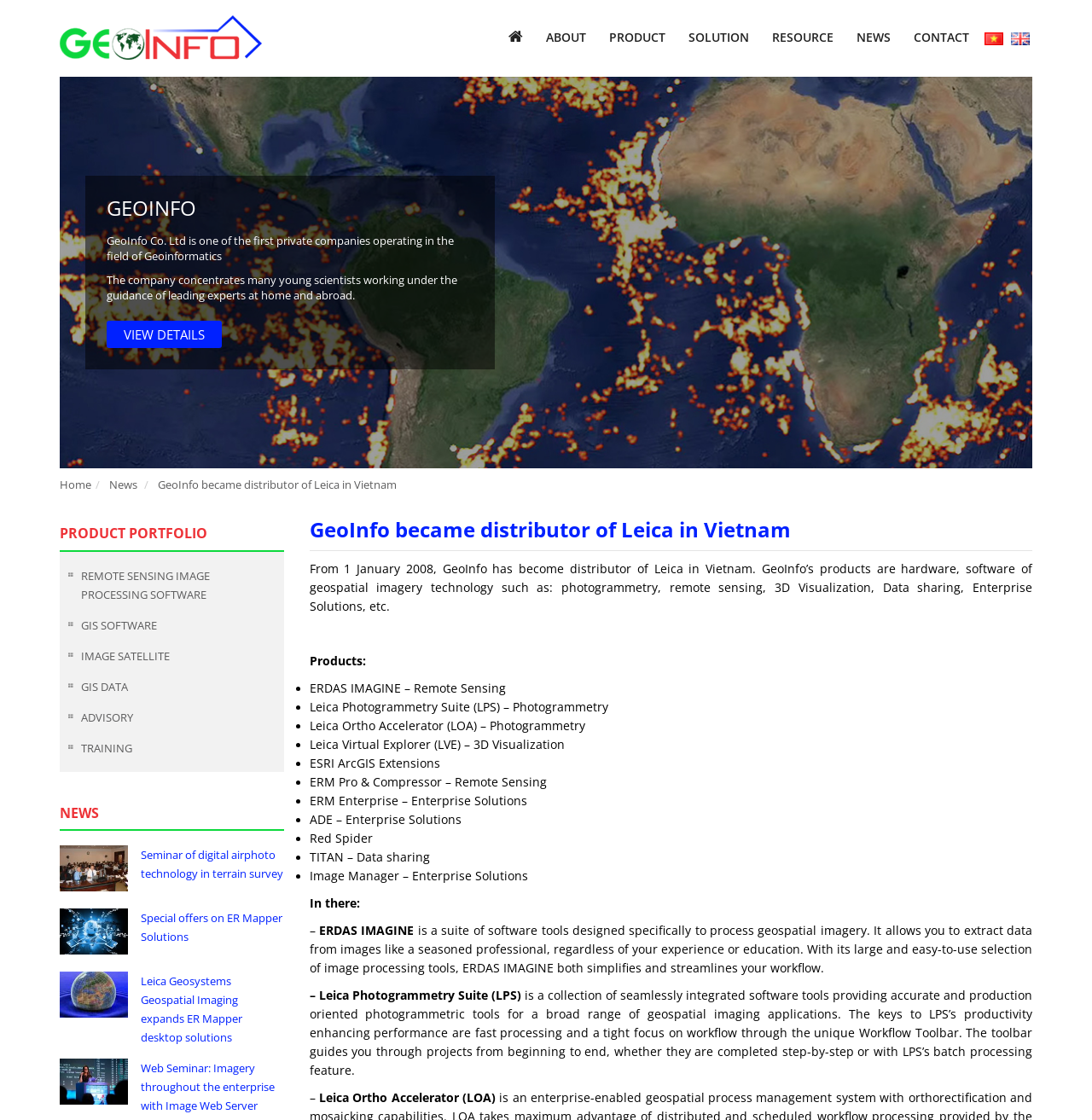Given the description News, predict the bounding box coordinates of the UI element. Ensure the coordinates are in the format (top-left x, top-left y, bottom-right x, bottom-right y) and all values are between 0 and 1.

[0.098, 0.426, 0.128, 0.44]